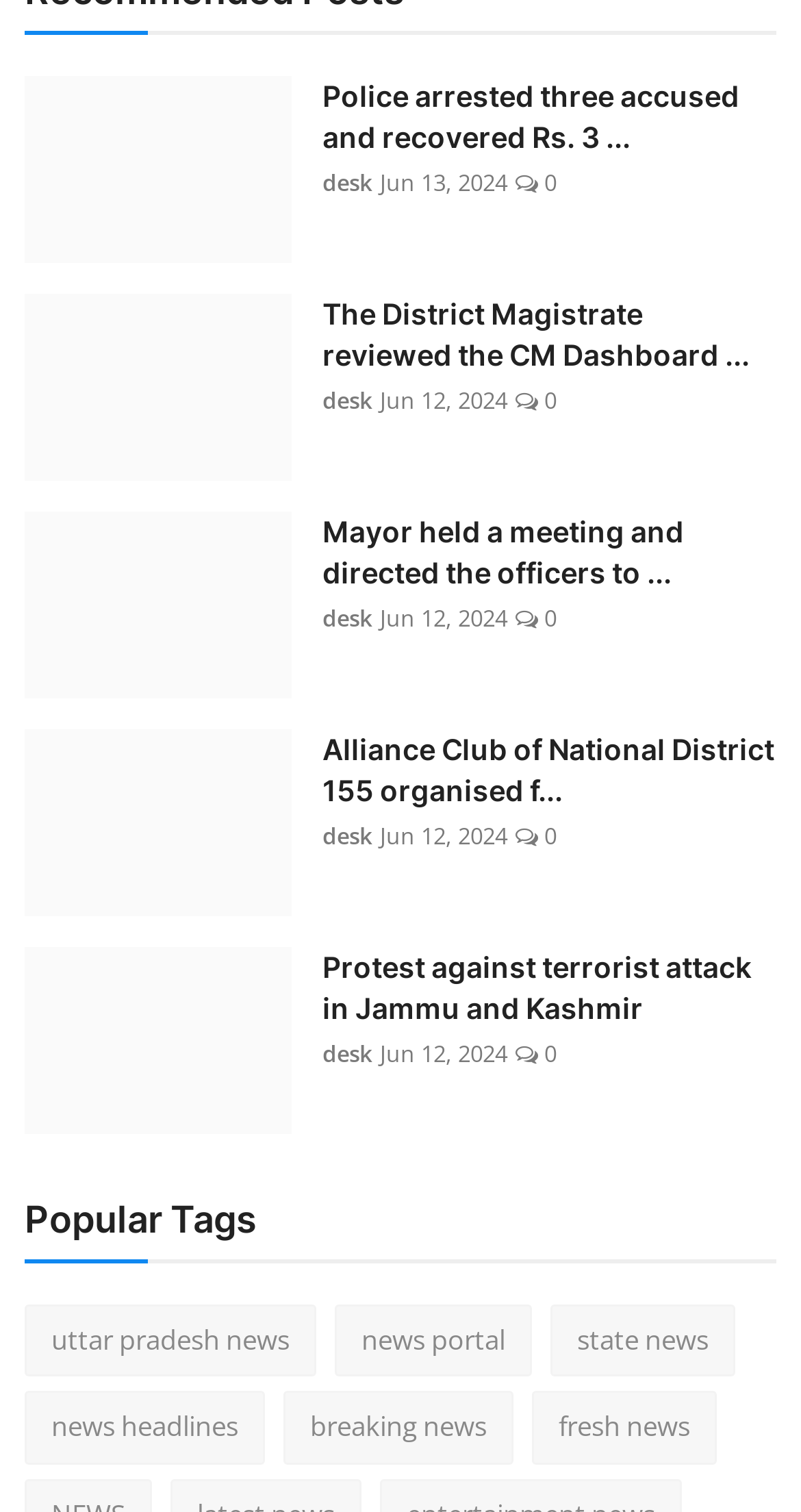What is the date of the news about police arresting three accused?
Look at the image and answer the question with a single word or phrase.

Jun 13, 2024